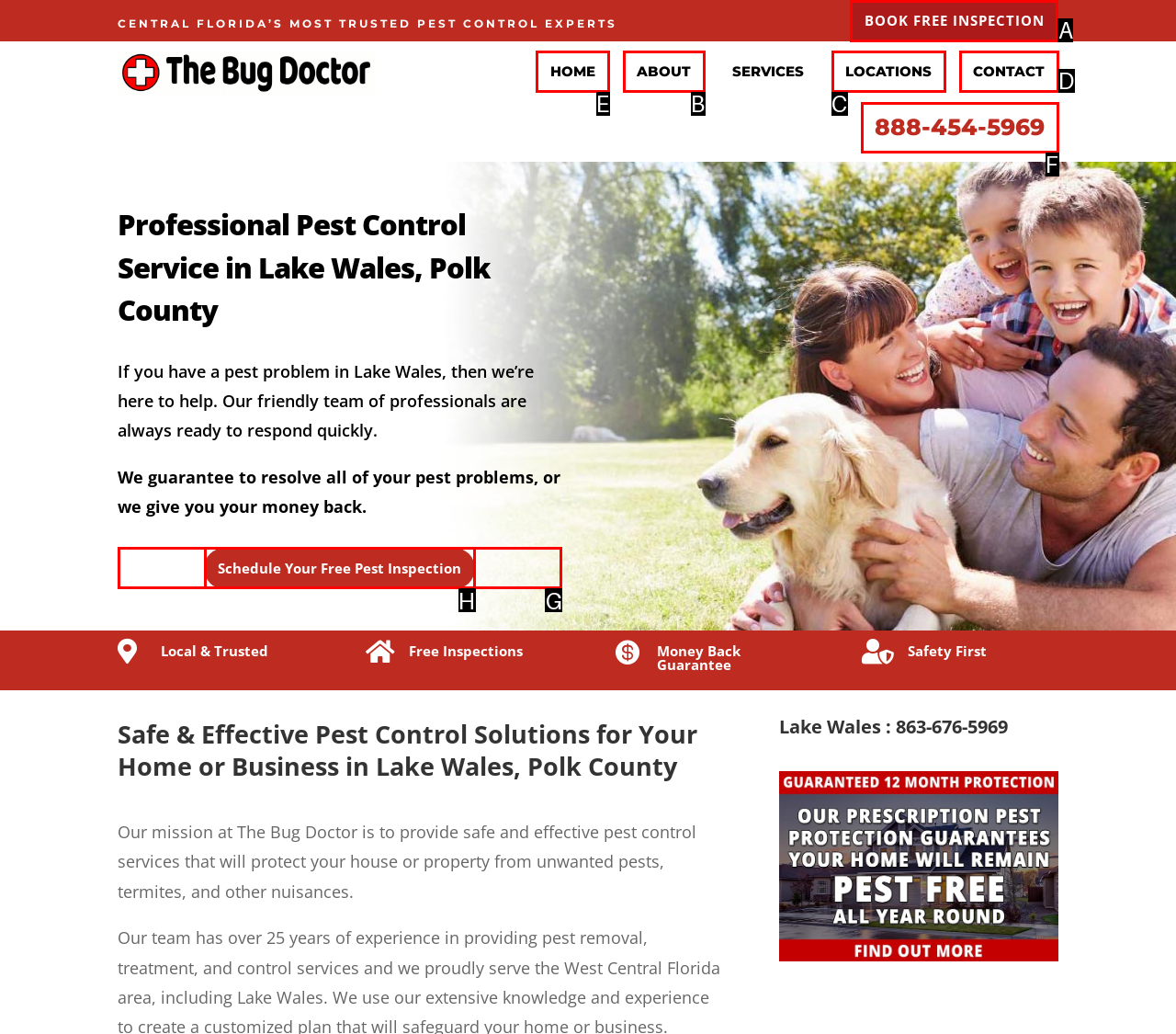Choose the HTML element that should be clicked to achieve this task: Go to the home page
Respond with the letter of the correct choice.

E